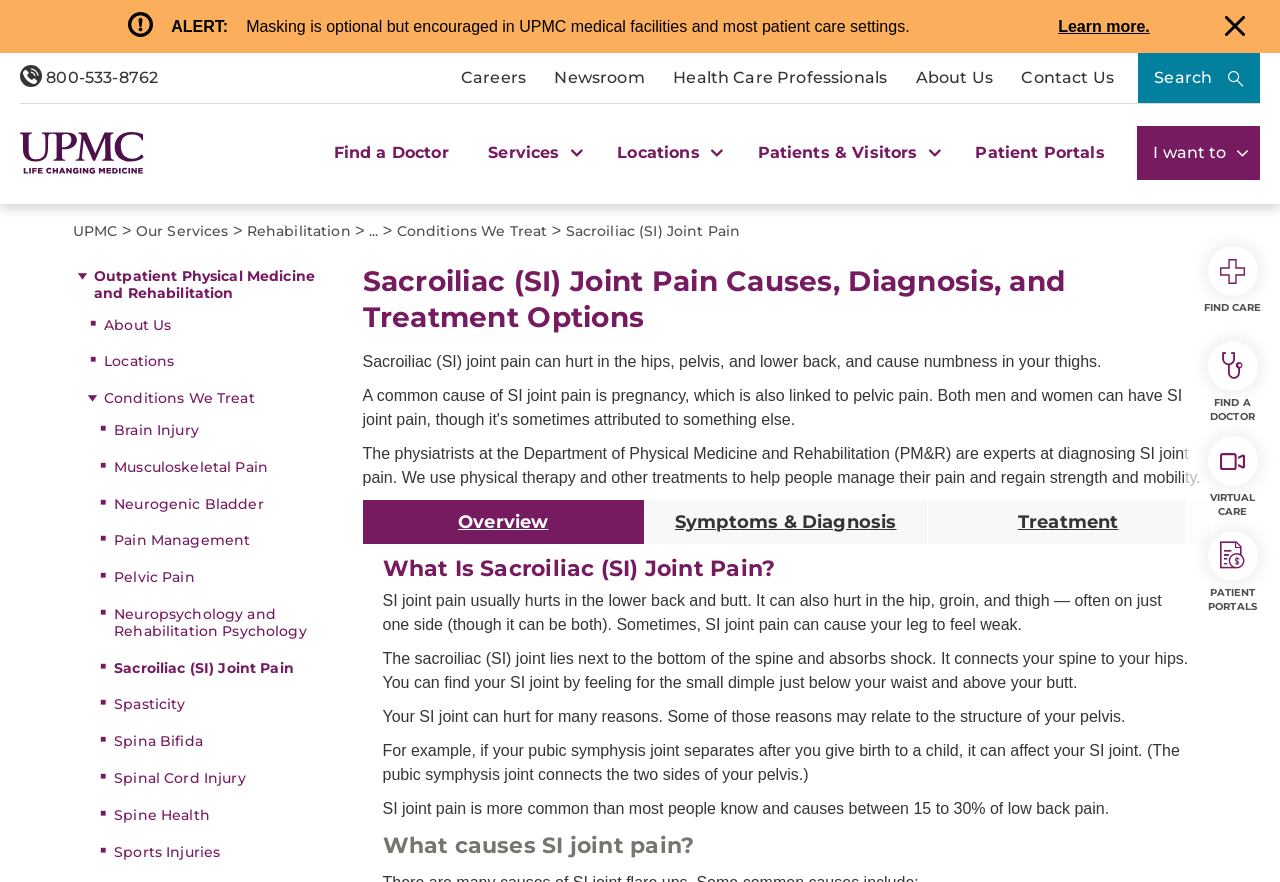Using the provided element description: "Neuropsychology and Rehabilitation Psychology", determine the bounding box coordinates of the corresponding UI element in the screenshot.

[0.078, 0.621, 0.252, 0.671]